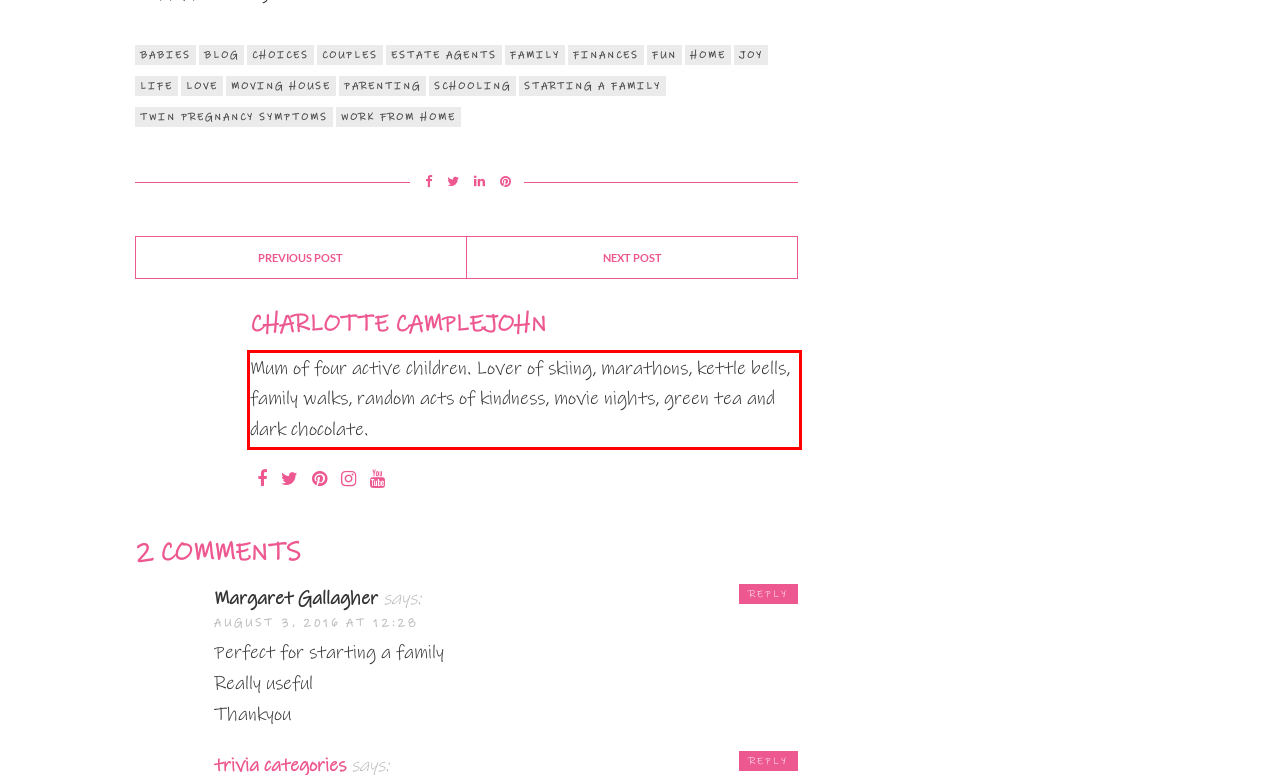Given a screenshot of a webpage, locate the red bounding box and extract the text it encloses.

Mum of four active children. Lover of skiing, marathons, kettle bells, family walks, random acts of kindness, movie nights, green tea and dark chocolate.